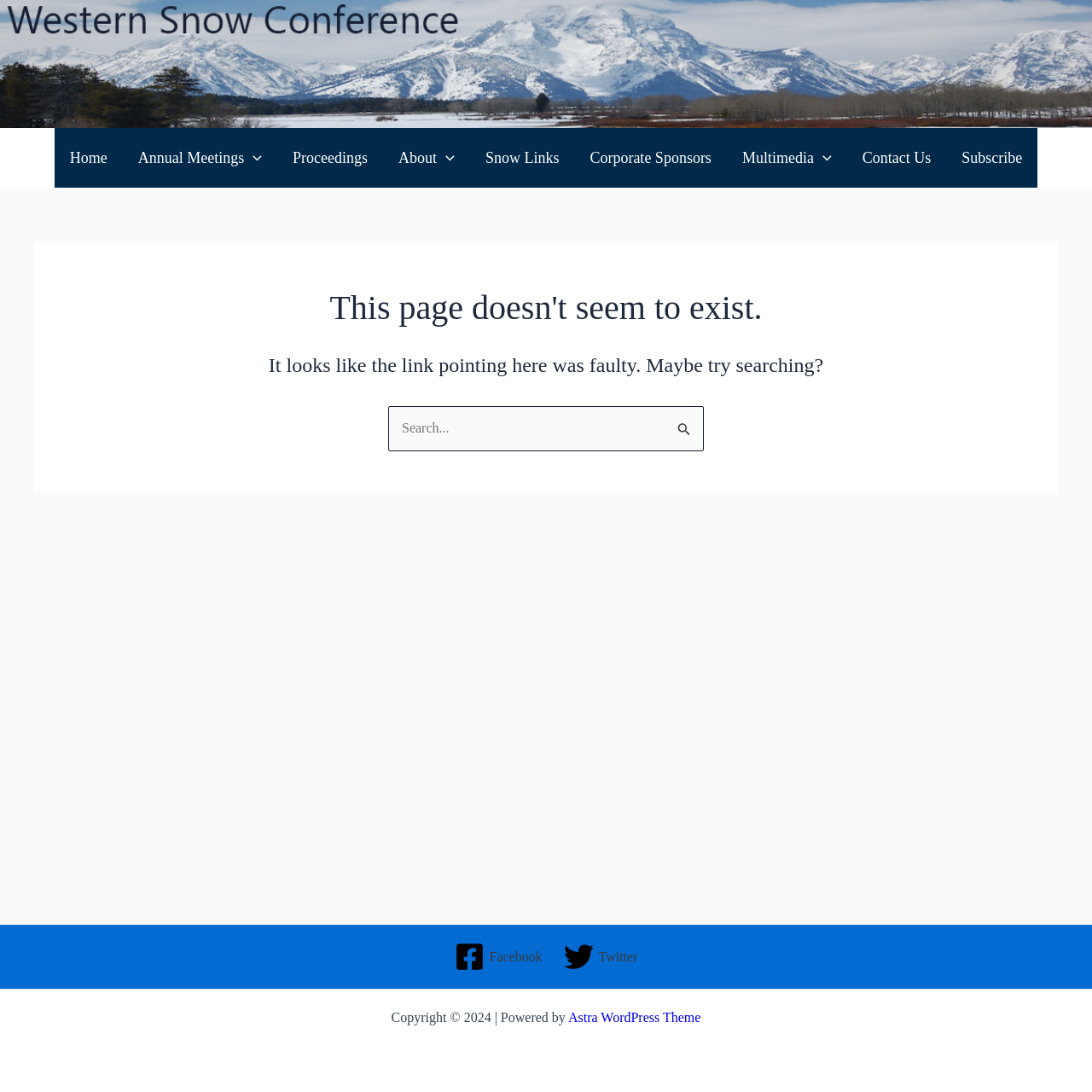Pinpoint the bounding box coordinates of the clickable element needed to complete the instruction: "Search for something". The coordinates should be provided as four float numbers between 0 and 1: [left, top, right, bottom].

[0.355, 0.372, 0.645, 0.413]